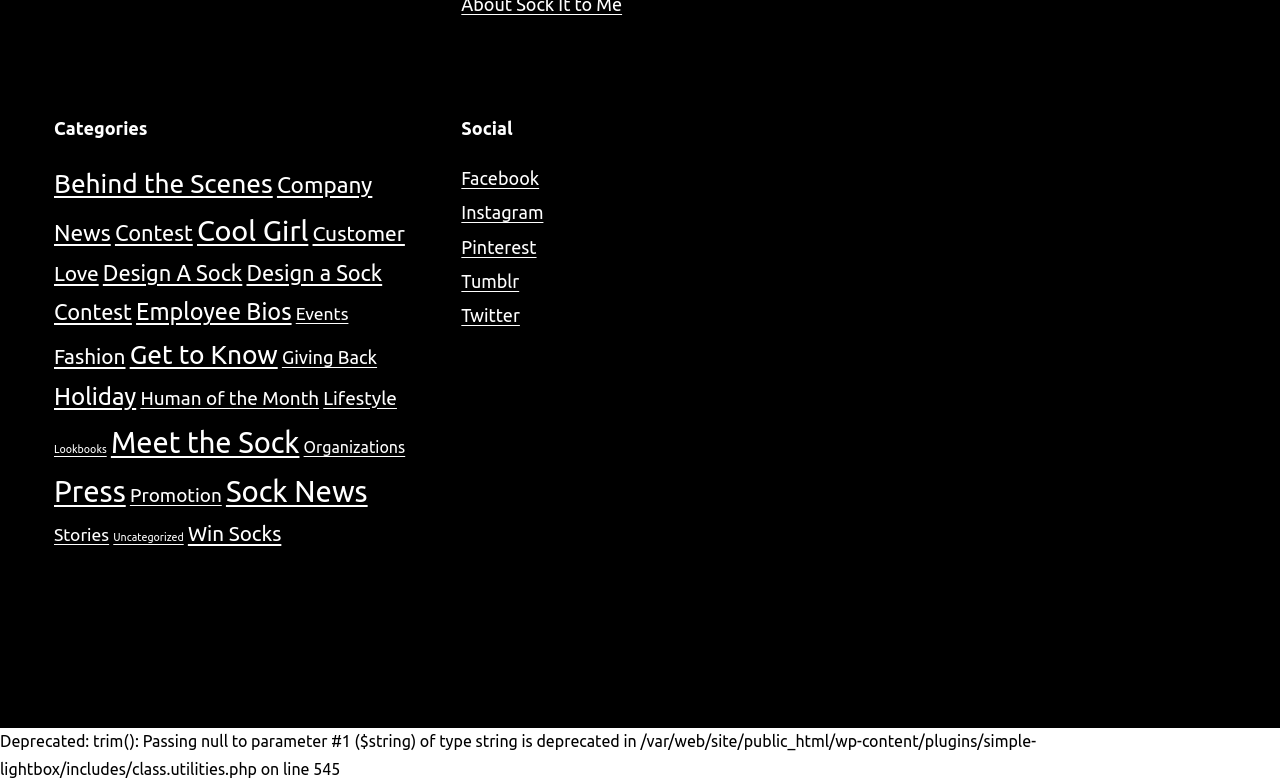Identify the coordinates of the bounding box for the element that must be clicked to accomplish the instruction: "Visit Facebook page".

[0.36, 0.215, 0.421, 0.24]